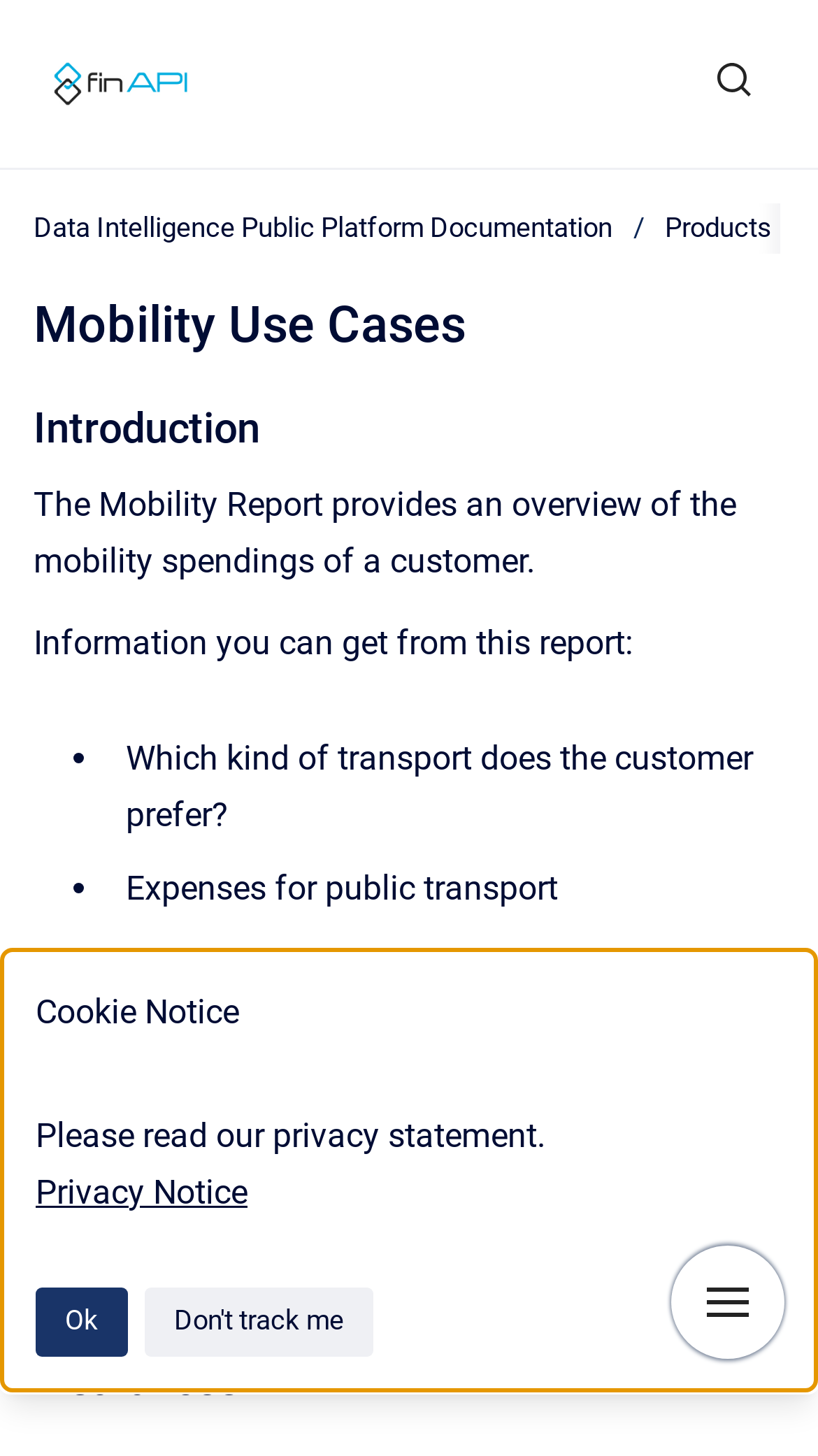Find the primary header on the webpage and provide its text.

Mobility Use Cases